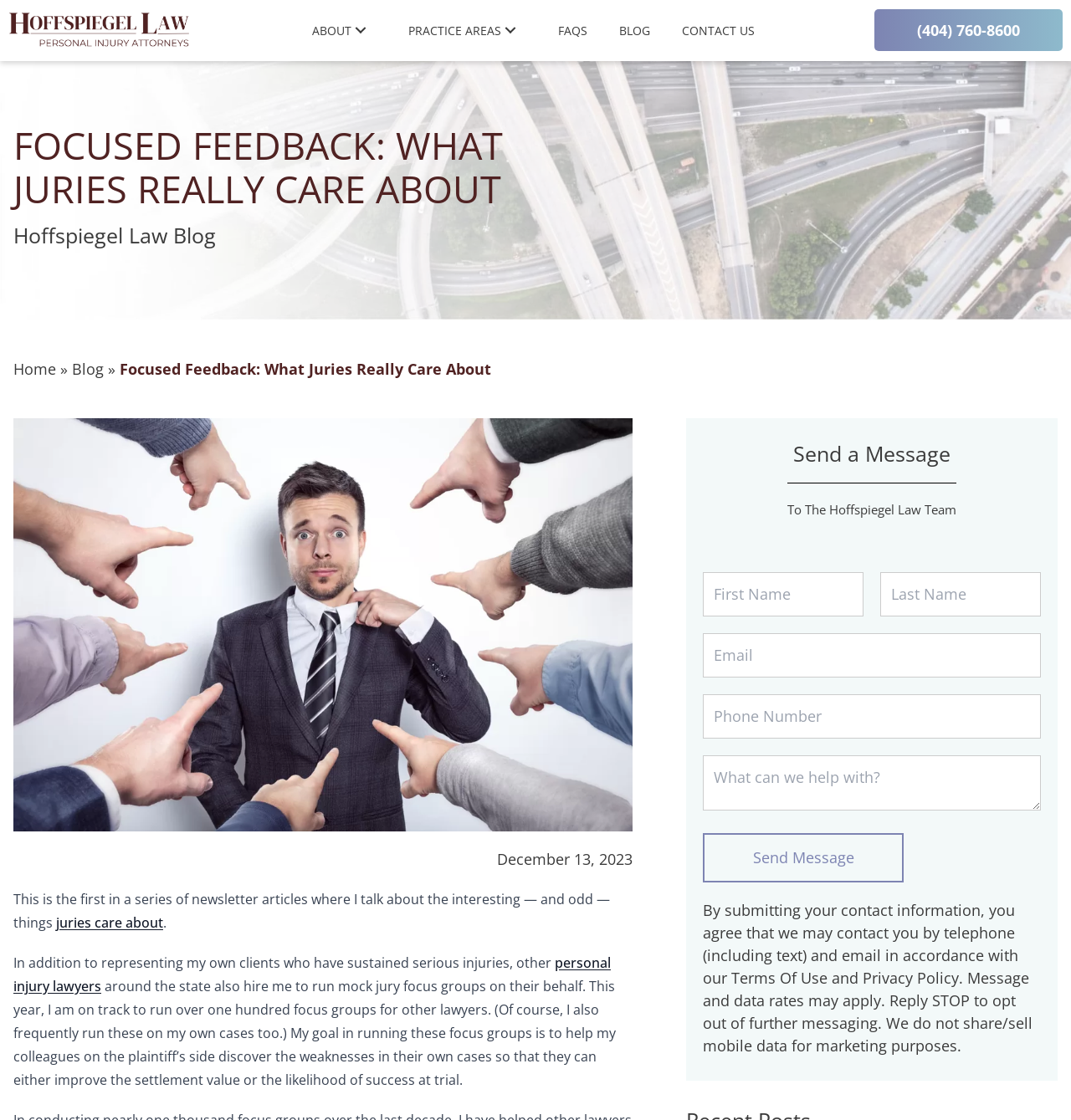Identify the headline of the webpage and generate its text content.

FOCUSED FEEDBACK: WHAT JURIES REALLY CARE ABOUT